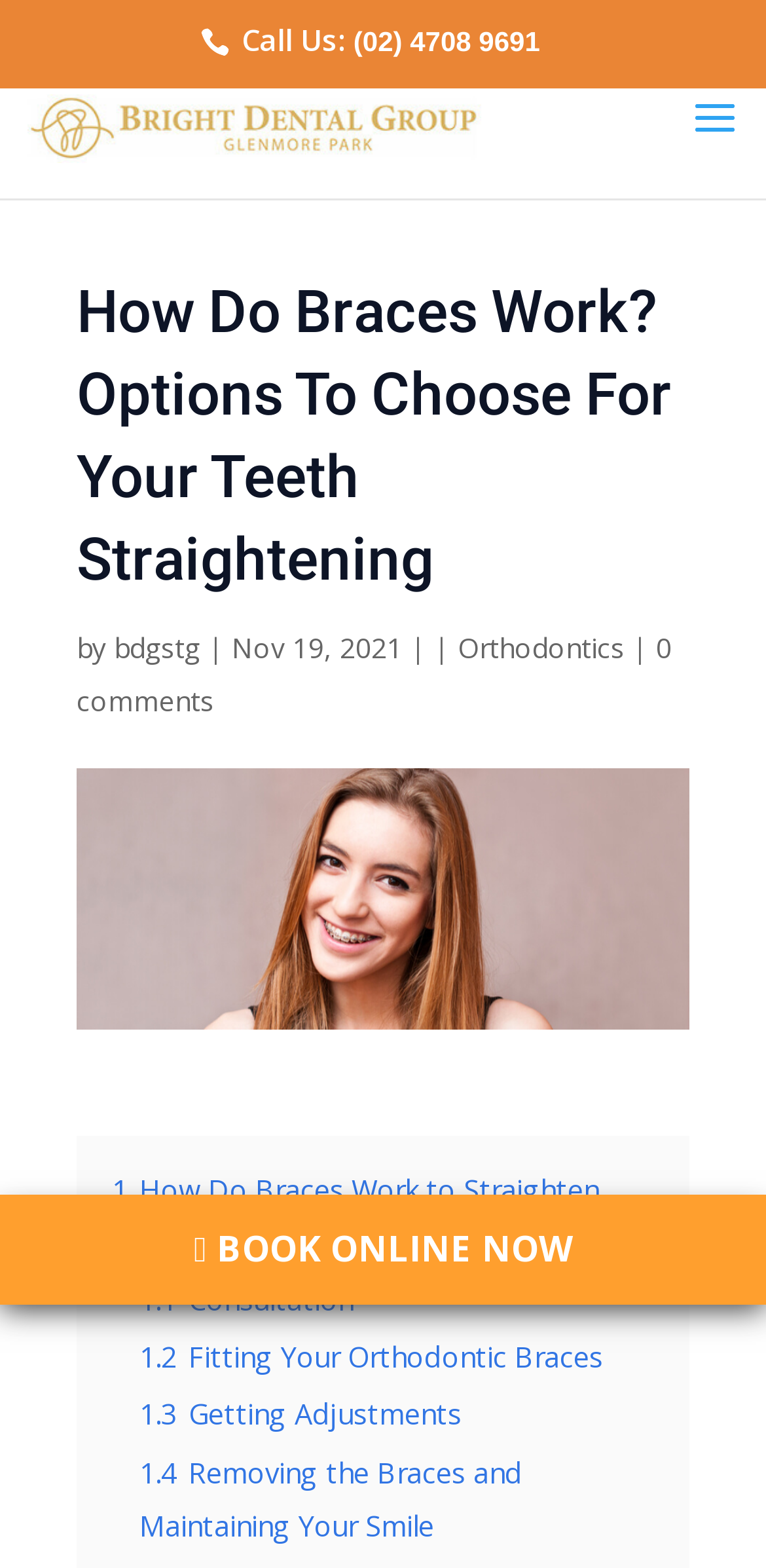Give a one-word or short phrase answer to this question: 
What is the topic of the article?

Orthodontics